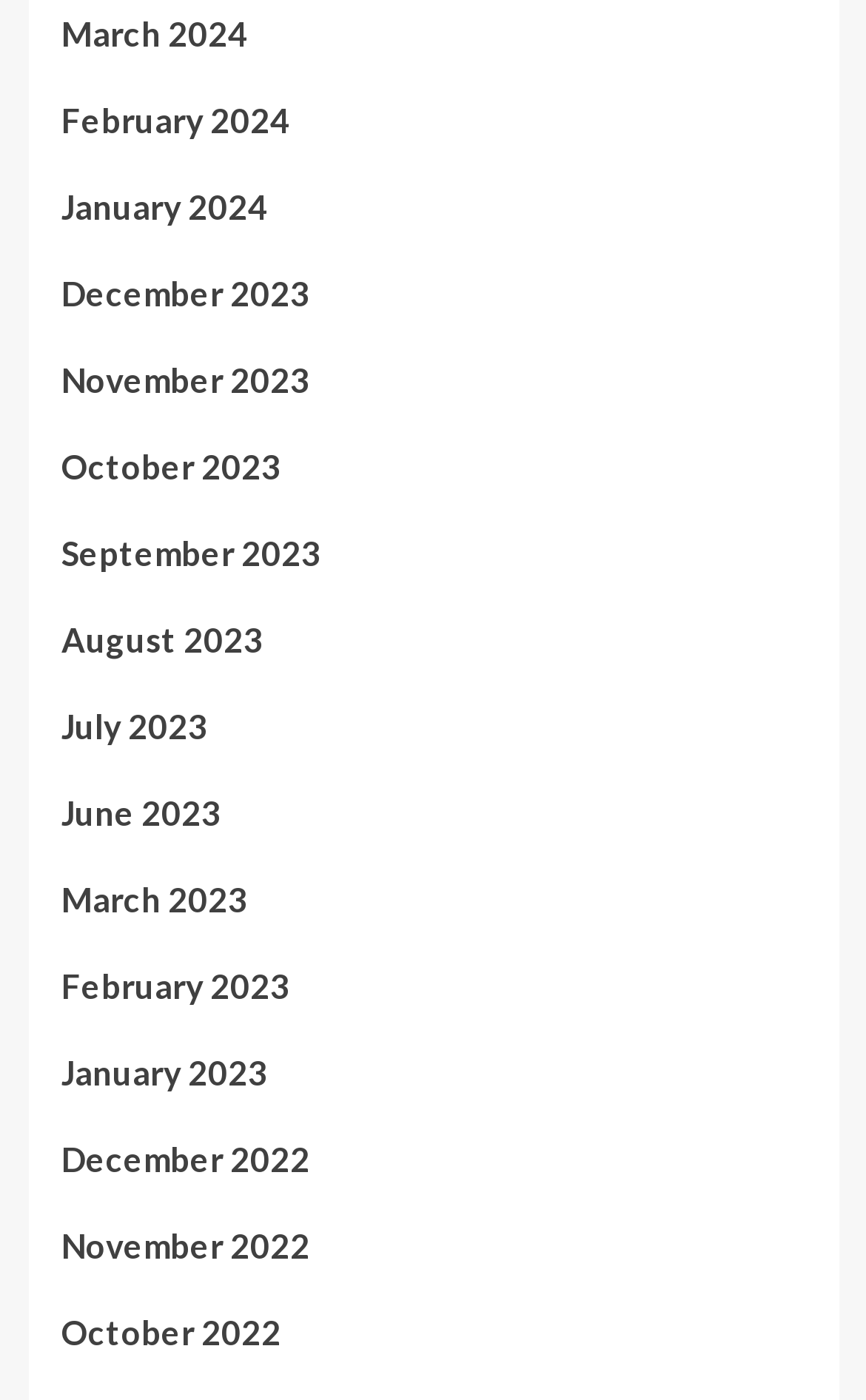Kindly determine the bounding box coordinates for the clickable area to achieve the given instruction: "Learn about Business".

None